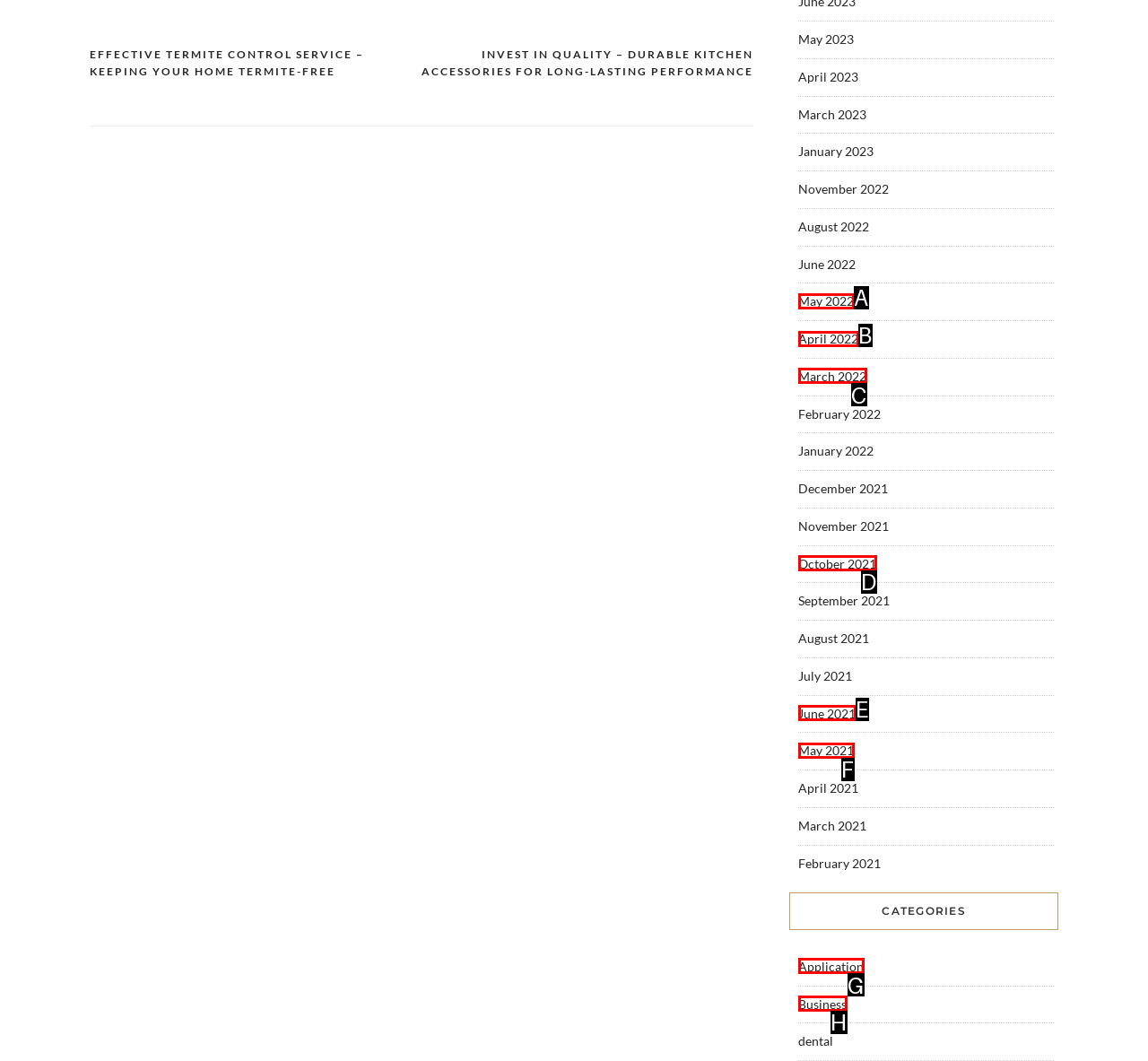Select the letter of the HTML element that best fits the description: Business
Answer with the corresponding letter from the provided choices.

H